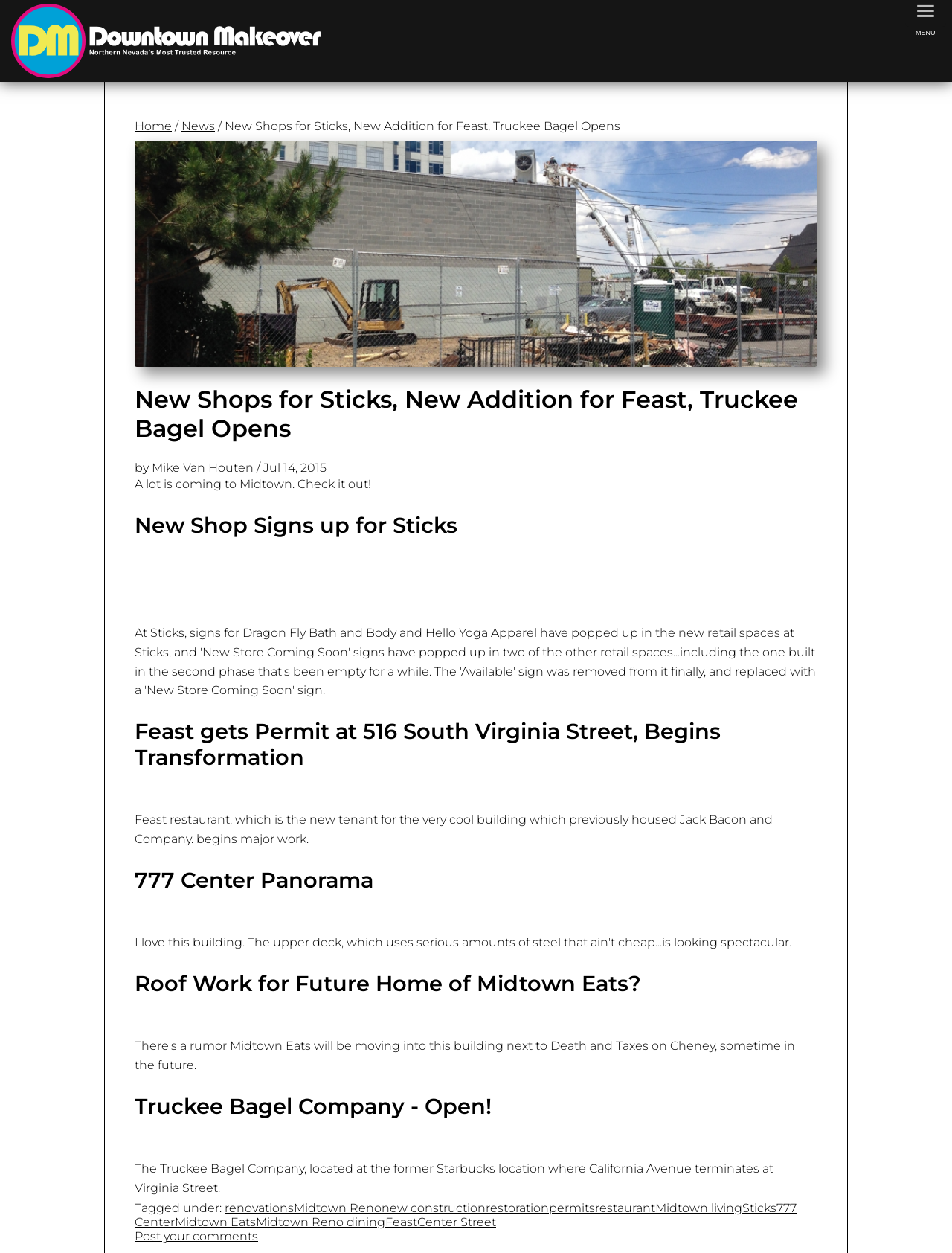Please locate and generate the primary heading on this webpage.

New Shops for Sticks, New Addition for Feast, Truckee Bagel Opens